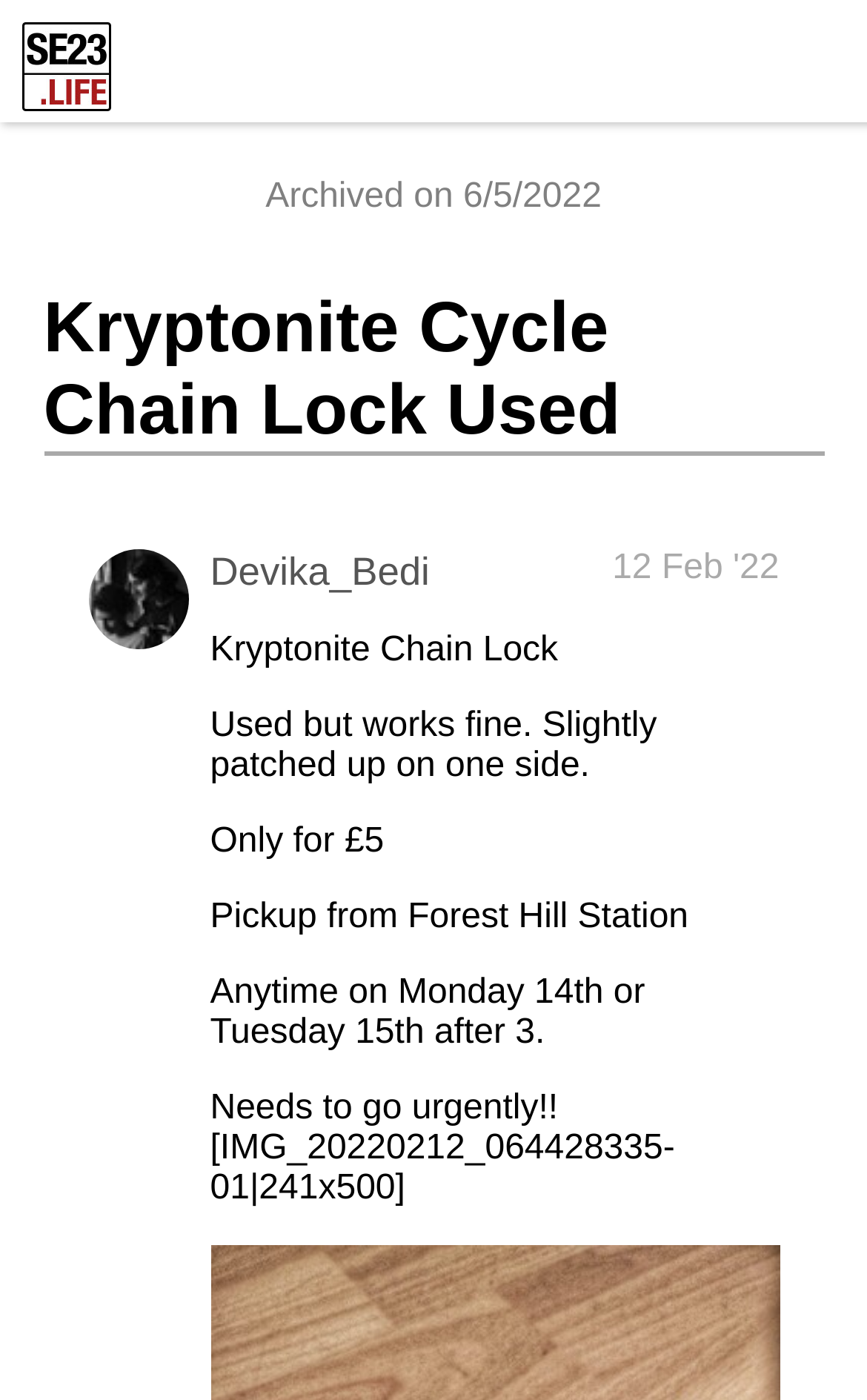What is the condition of the Kryptonite Chain Lock?
Please respond to the question with a detailed and well-explained answer.

I found the condition of the product by reading the text 'Used but works fine. Slightly patched up on one side.' which is located below the title of the product.